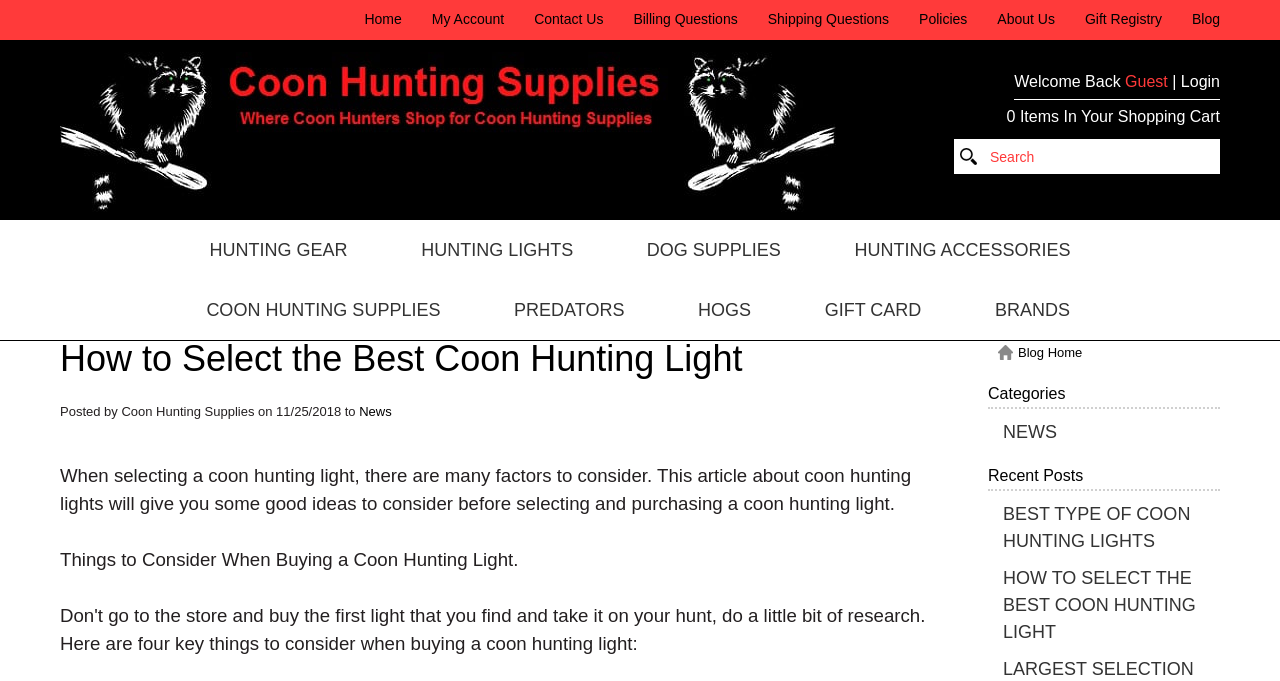Is there a search function on the webpage?
Analyze the image and deliver a detailed answer to the question.

I found a textbox with the label 'Search' and a button next to it, which suggests that the webpage has a search function.